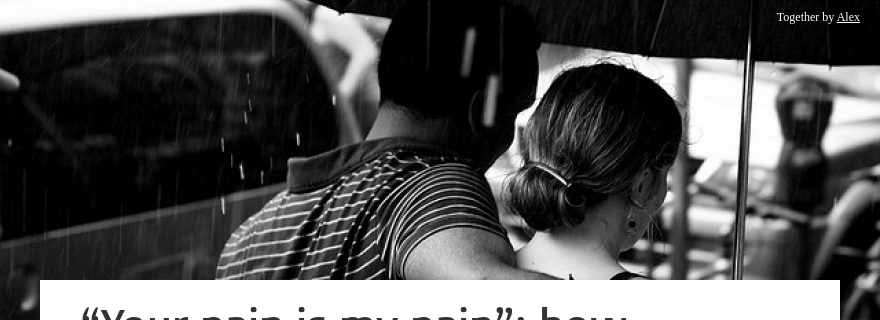What is the object shared by the two individuals?
Please respond to the question with as much detail as possible.

The caption describes the image as featuring 'two individuals sharing an umbrella in the rain', implying that the object being shared is an umbrella.